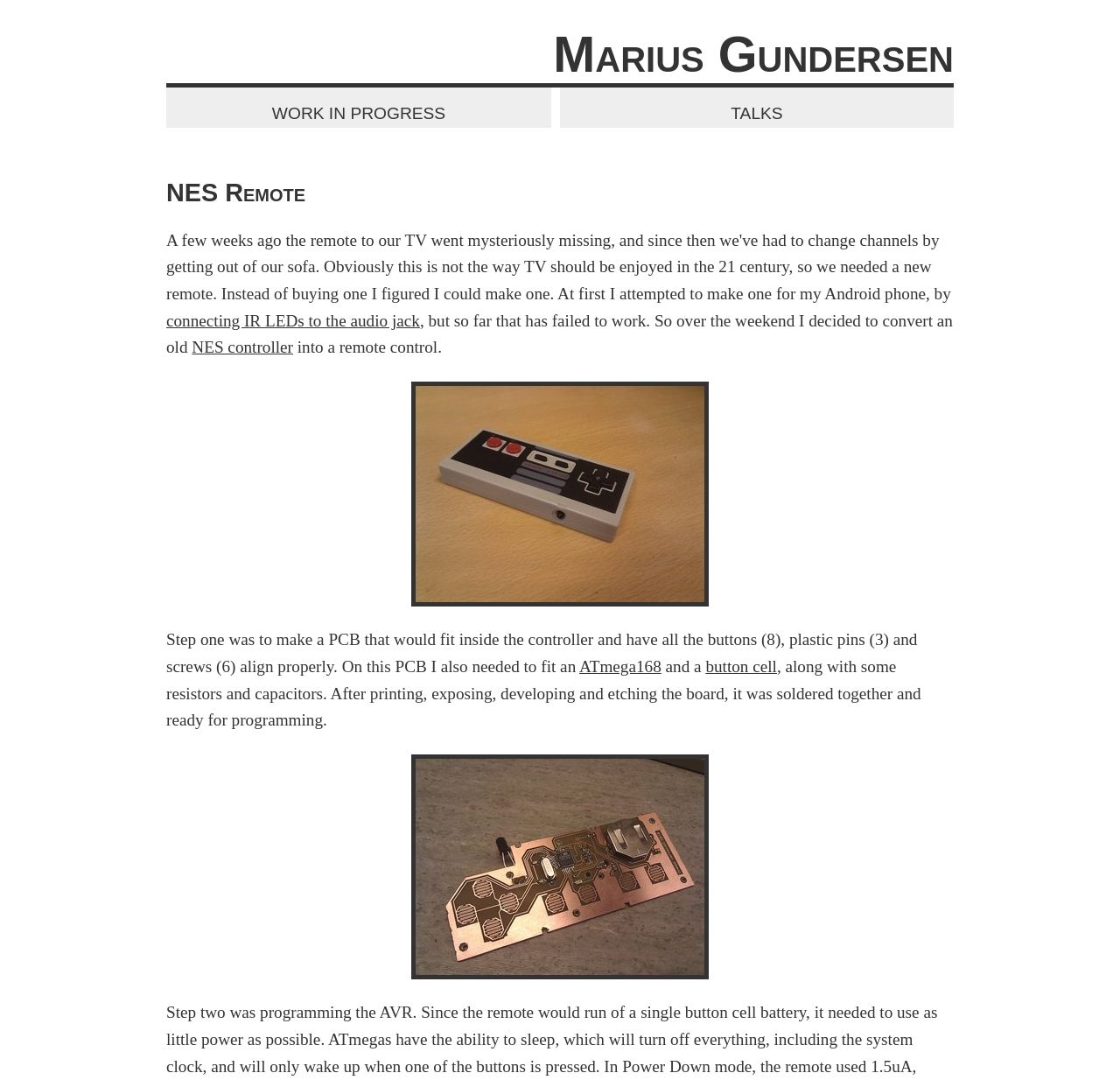Respond to the following query with just one word or a short phrase: 
What is the name of the person?

Marius Gundersen